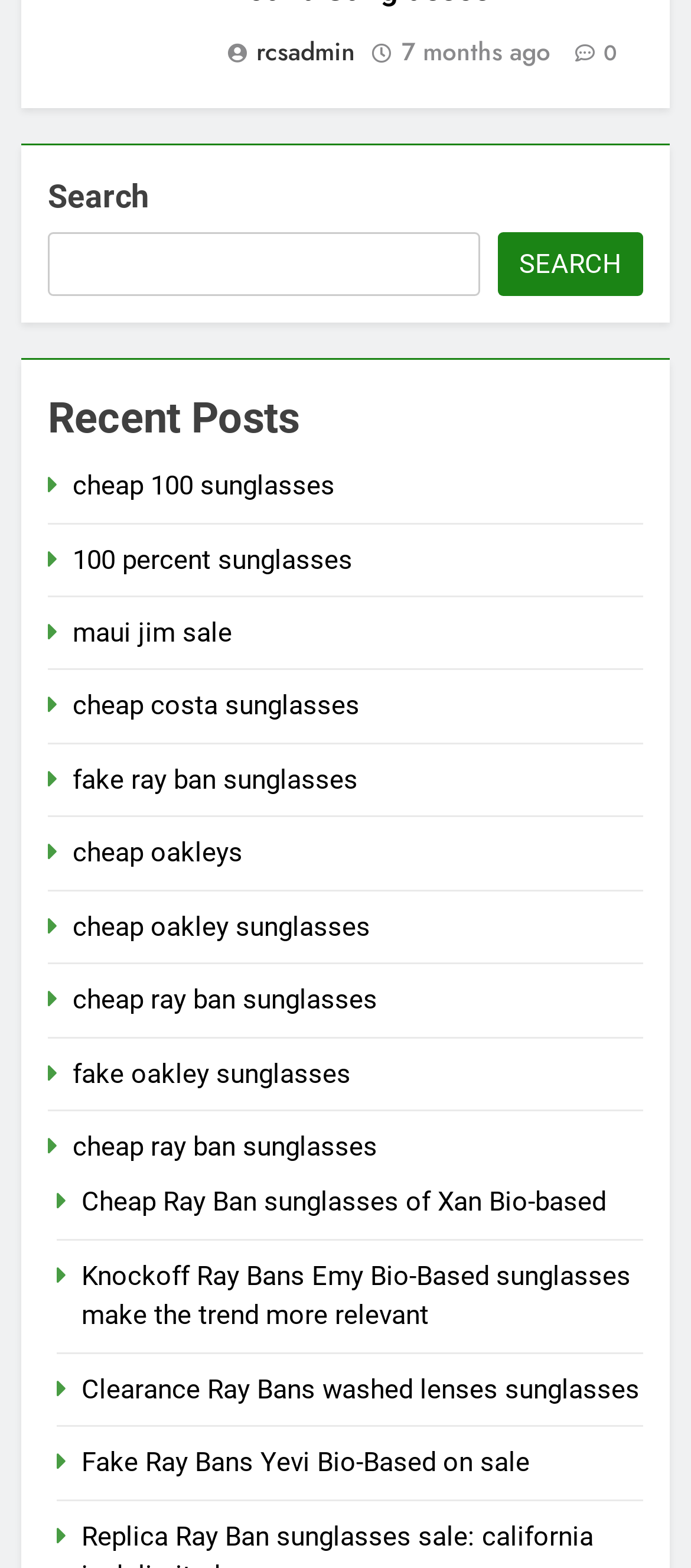Using details from the image, please answer the following question comprehensively:
What is the theme of the recent posts?

The links listed under 'Recent Posts' all have text related to sunglasses, such as 'cheap 100 sunglasses', '100 percent sunglasses', 'maui jim sale', and so on. This suggests that the recent posts are all related to sunglasses.